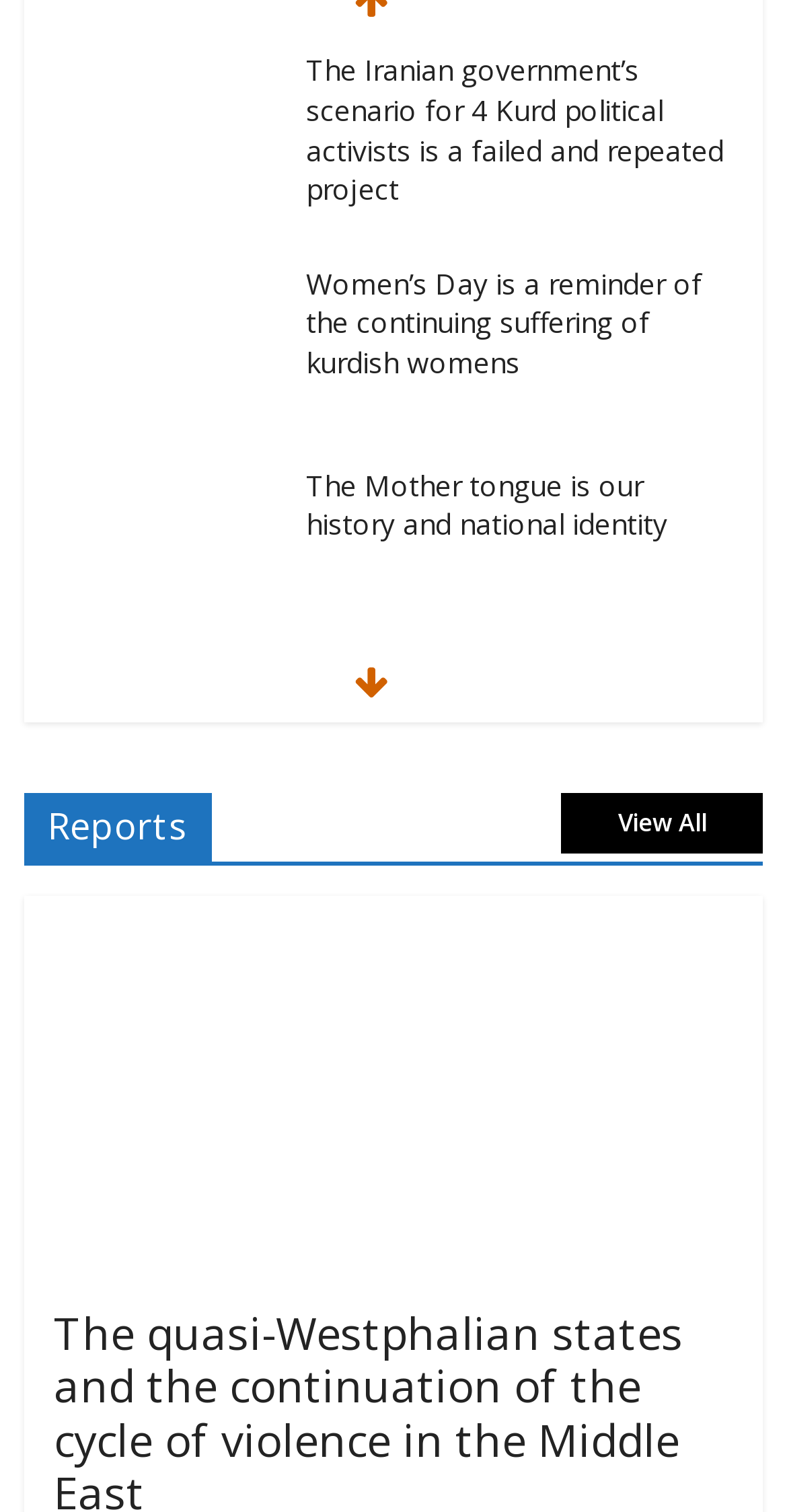How many images are there on the webpage?
From the image, respond using a single word or phrase.

9